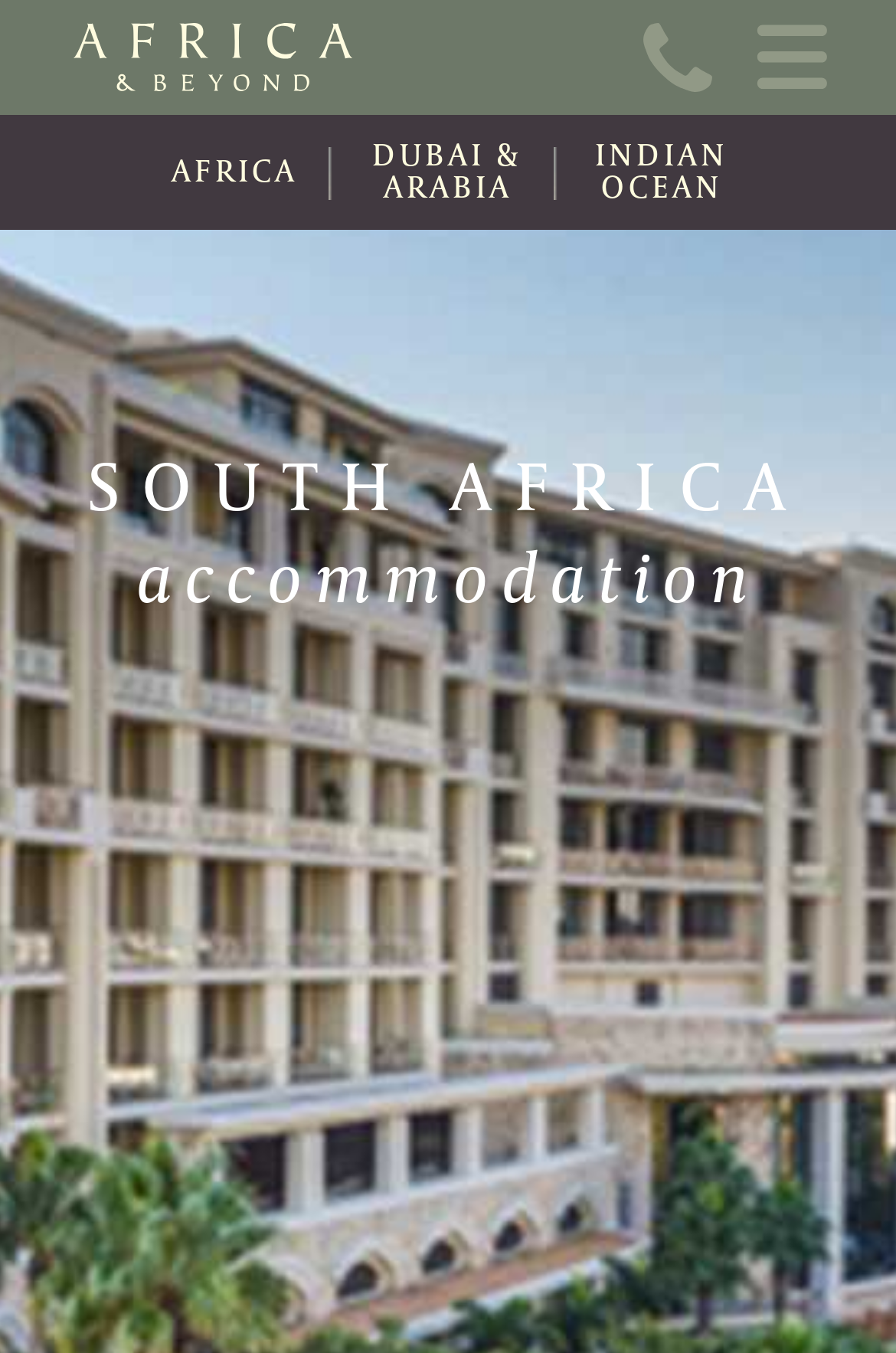Pinpoint the bounding box coordinates of the area that must be clicked to complete this instruction: "explore south africa accommodation".

[0.026, 0.323, 0.974, 0.459]